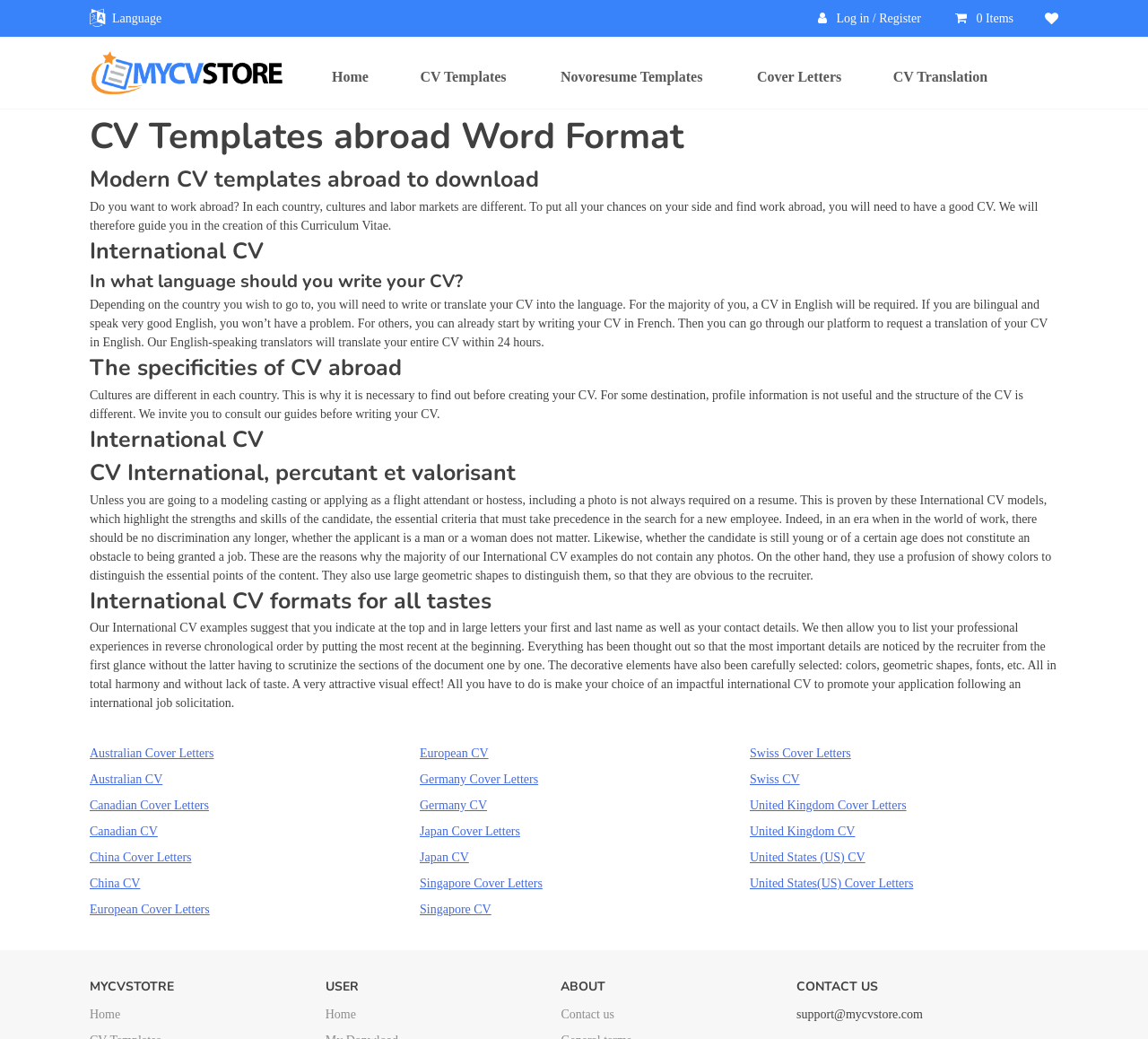Create an elaborate caption for the webpage.

This webpage is about CV templates abroad, specifically designed for individuals looking to work abroad. At the top, there is a language selection option and a login/register link, followed by a navigation menu with links to various sections, including "Home", "CV Templates", "Novoresume Templates", "Cover Letters", and "CV Translation".

Below the navigation menu, there are two headings: "CV Templates abroad Word Format" and "Modern CV templates abroad to download". The first heading is accompanied by an image, while the second heading is followed by a paragraph of text explaining the importance of having a good CV when looking to work abroad.

The main content of the webpage is divided into several sections, each with its own heading. The first section, "International CV", discusses the importance of adapting one's CV to the target country's culture and labor market. The second section, "In what language should you write your CV?", explains that a CV in English is often required, but translation services are available for those who need them.

The following sections provide guidance on creating an effective international CV, including the specificities of CVs abroad, the importance of highlighting one's strengths and skills, and the use of showy colors and geometric shapes to make the CV stand out. There are also links to various international CV formats and examples, including Australian, Canadian, Chinese, European, German, Japanese, Singaporean, Swiss, United Kingdom, and United States CV templates.

At the bottom of the webpage, there are three columns of links, each with its own heading: "MYCVSTOTRE", "USER", and "ABOUT". These links provide access to additional resources and information, including contact details and a support email address.